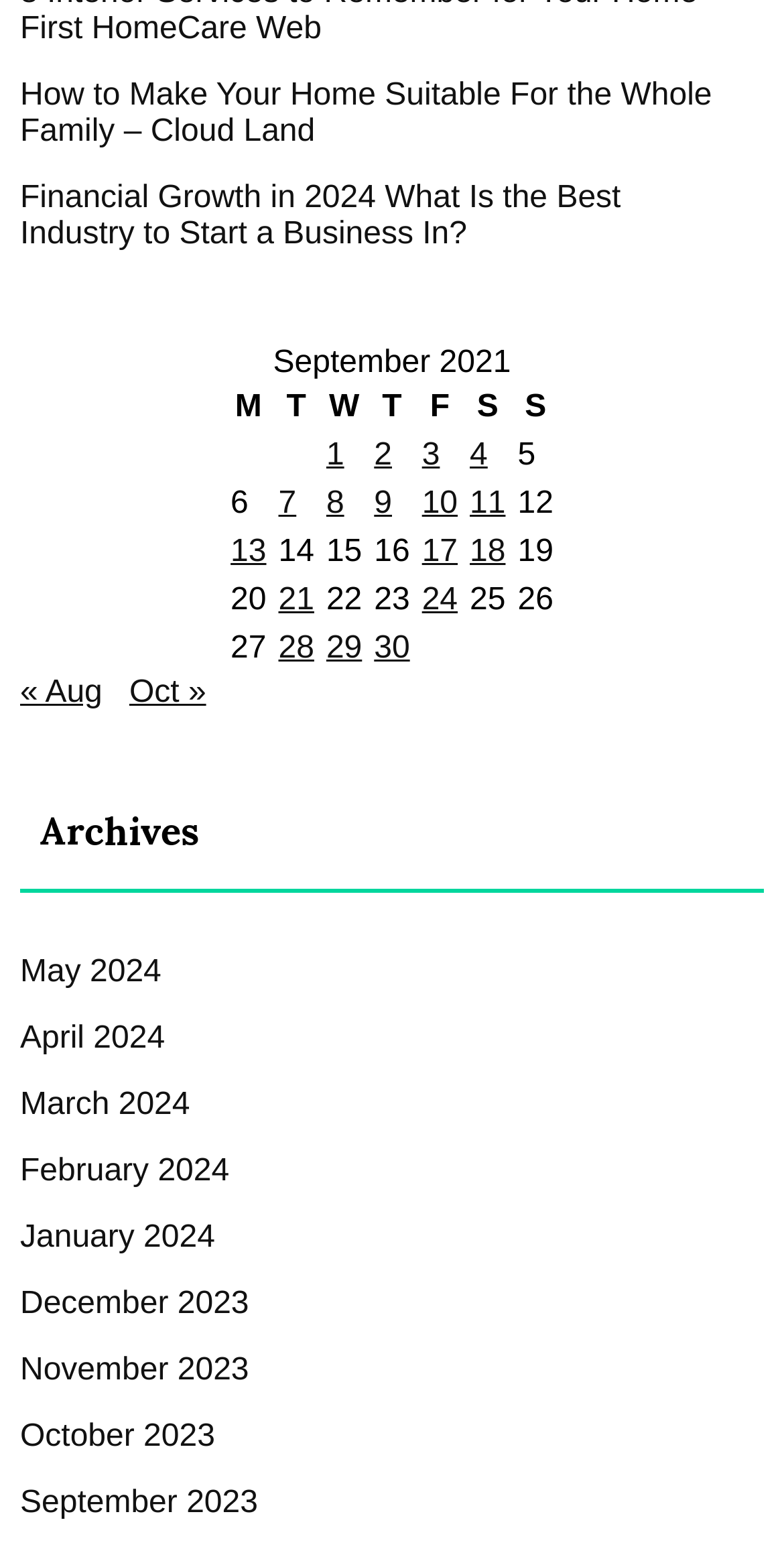Determine the bounding box coordinates for the UI element described. Format the coordinates as (top-left x, top-left y, bottom-right x, bottom-right y) and ensure all values are between 0 and 1. Element description: 4

[0.599, 0.282, 0.622, 0.304]